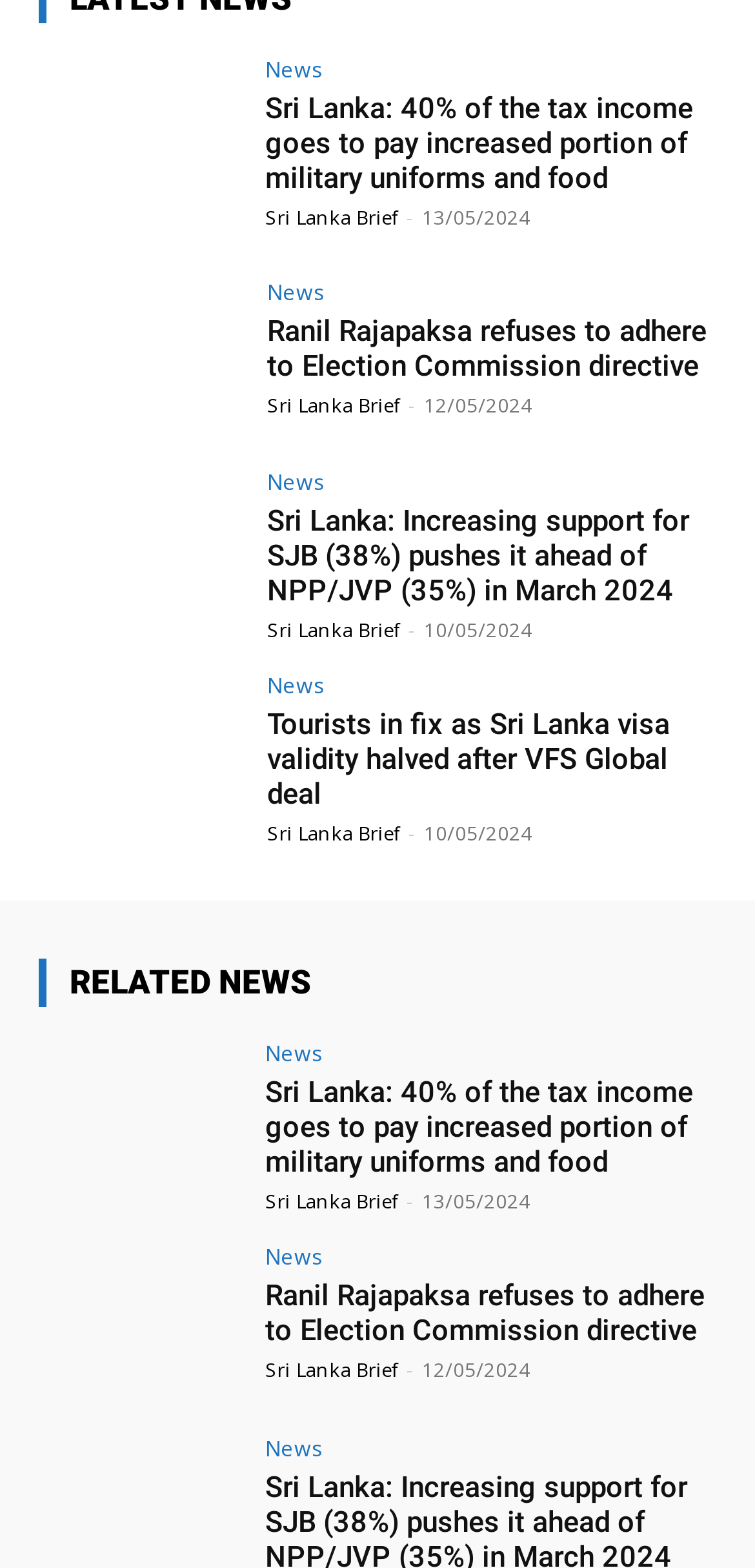Use a single word or phrase to answer the question: What is the date of the latest news article?

13/05/2024